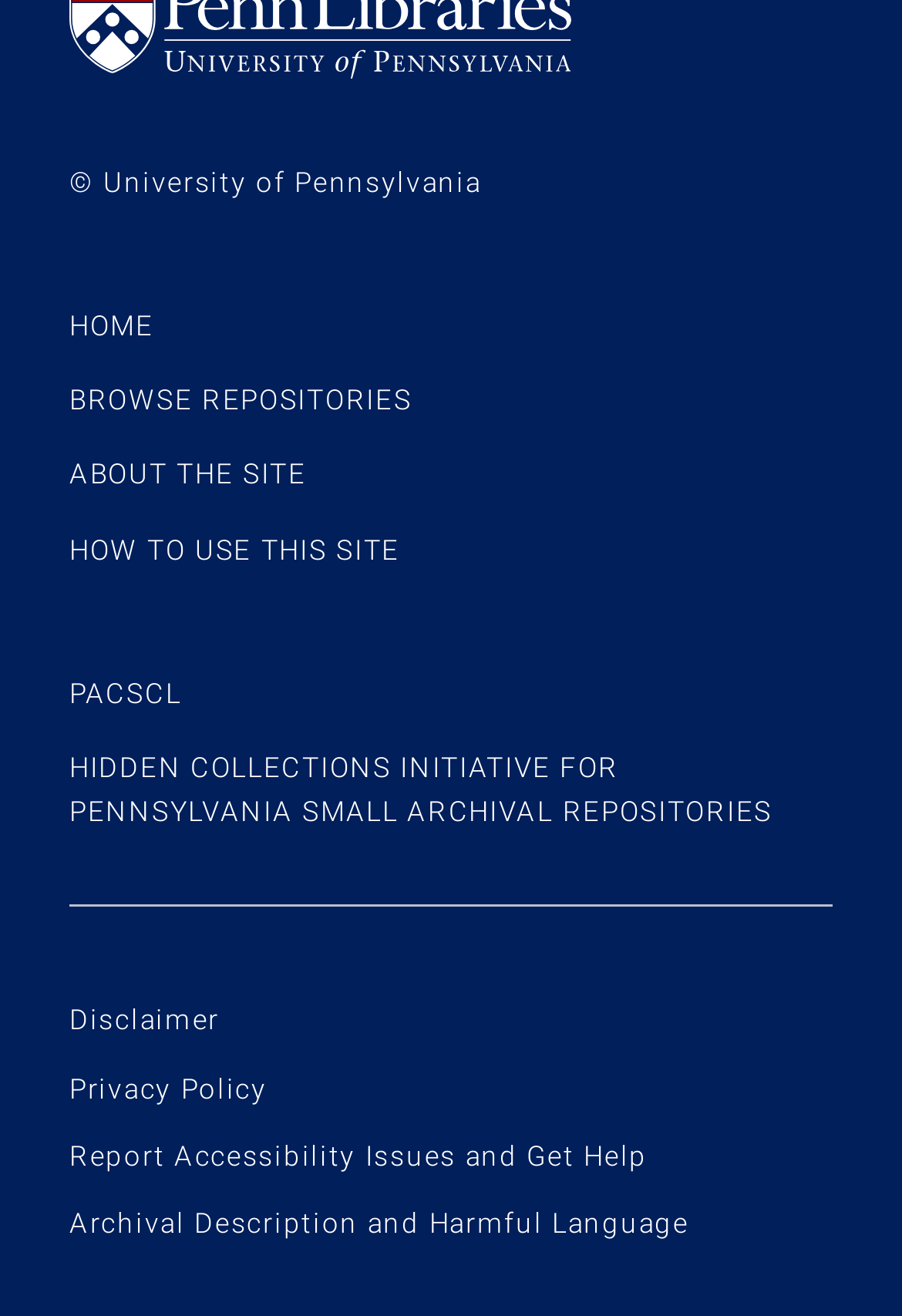Answer the question below using just one word or a short phrase: 
What is the name of the university at the bottom of the page?

University of Pennsylvania